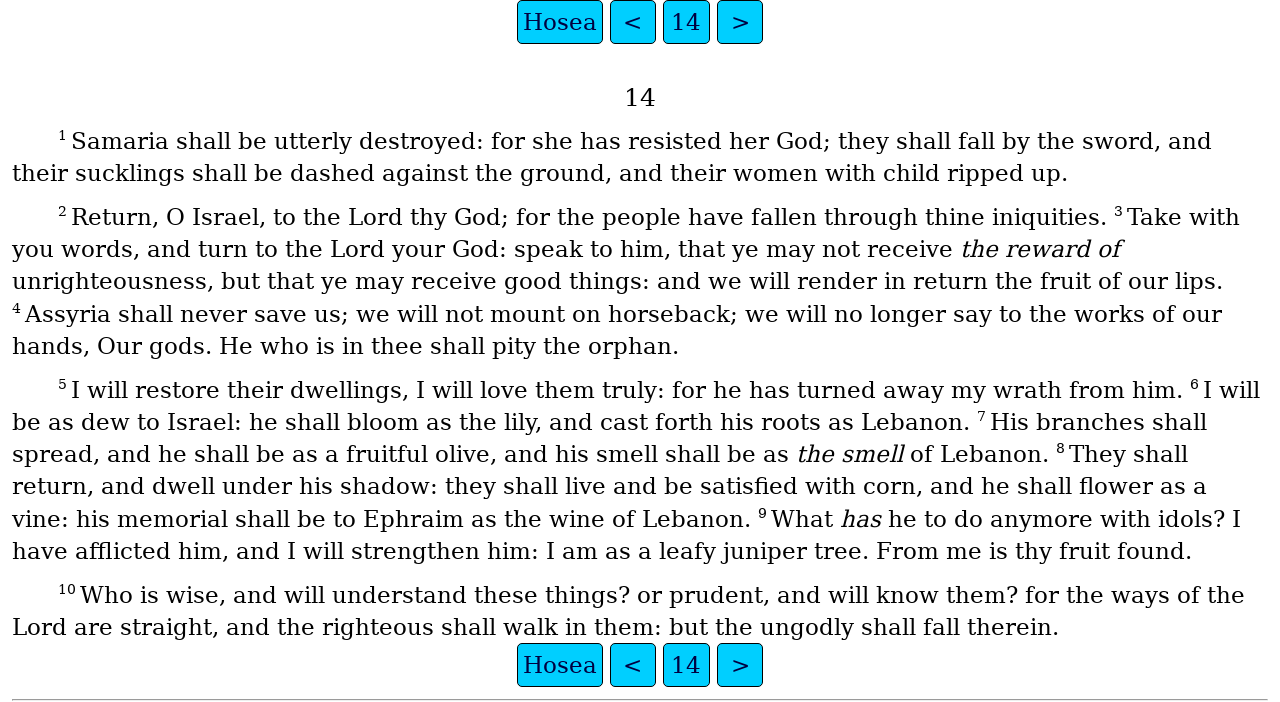Please specify the bounding box coordinates of the area that should be clicked to accomplish the following instruction: "visit gun safe tips website". The coordinates should consist of four float numbers between 0 and 1, i.e., [left, top, right, bottom].

None